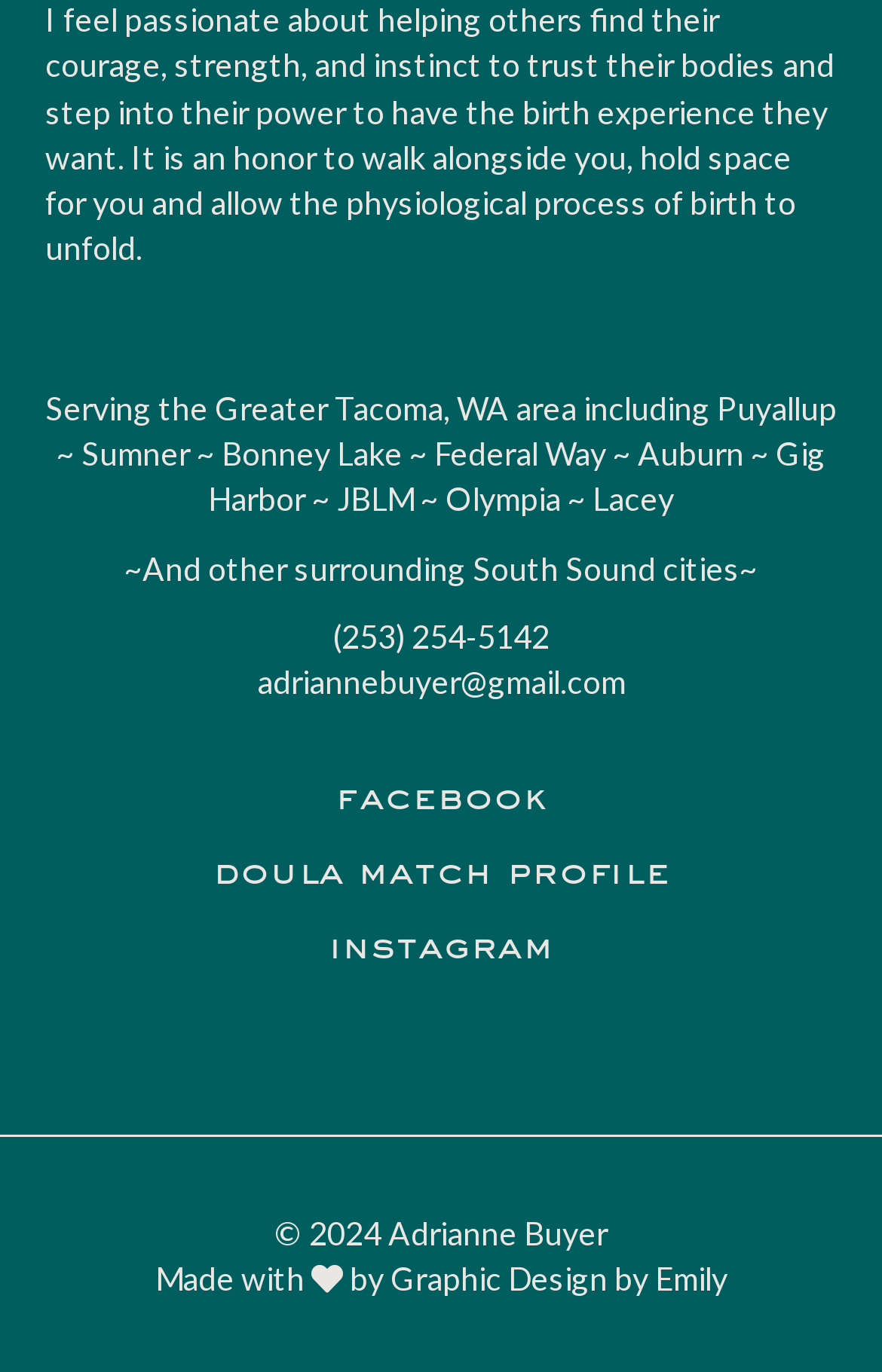Using the information from the screenshot, answer the following question thoroughly:
What is the email address of the service provider?

The email address of the service provider is adriannebuyer@gmail.com, which can be found on the webpage.